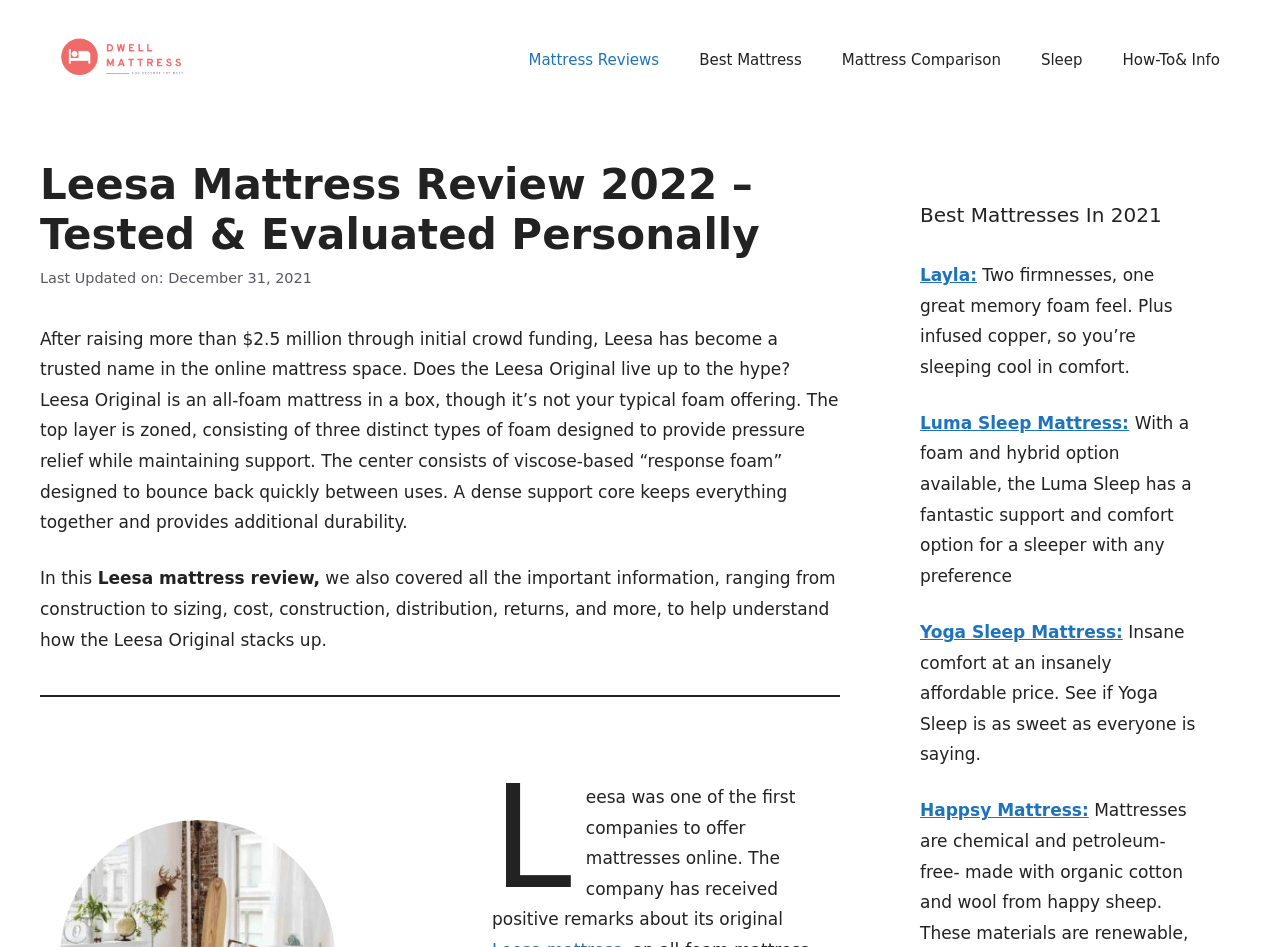Pinpoint the bounding box coordinates of the clickable element to carry out the following instruction: "Check out 'Layla' mattress."

[0.719, 0.28, 0.763, 0.301]